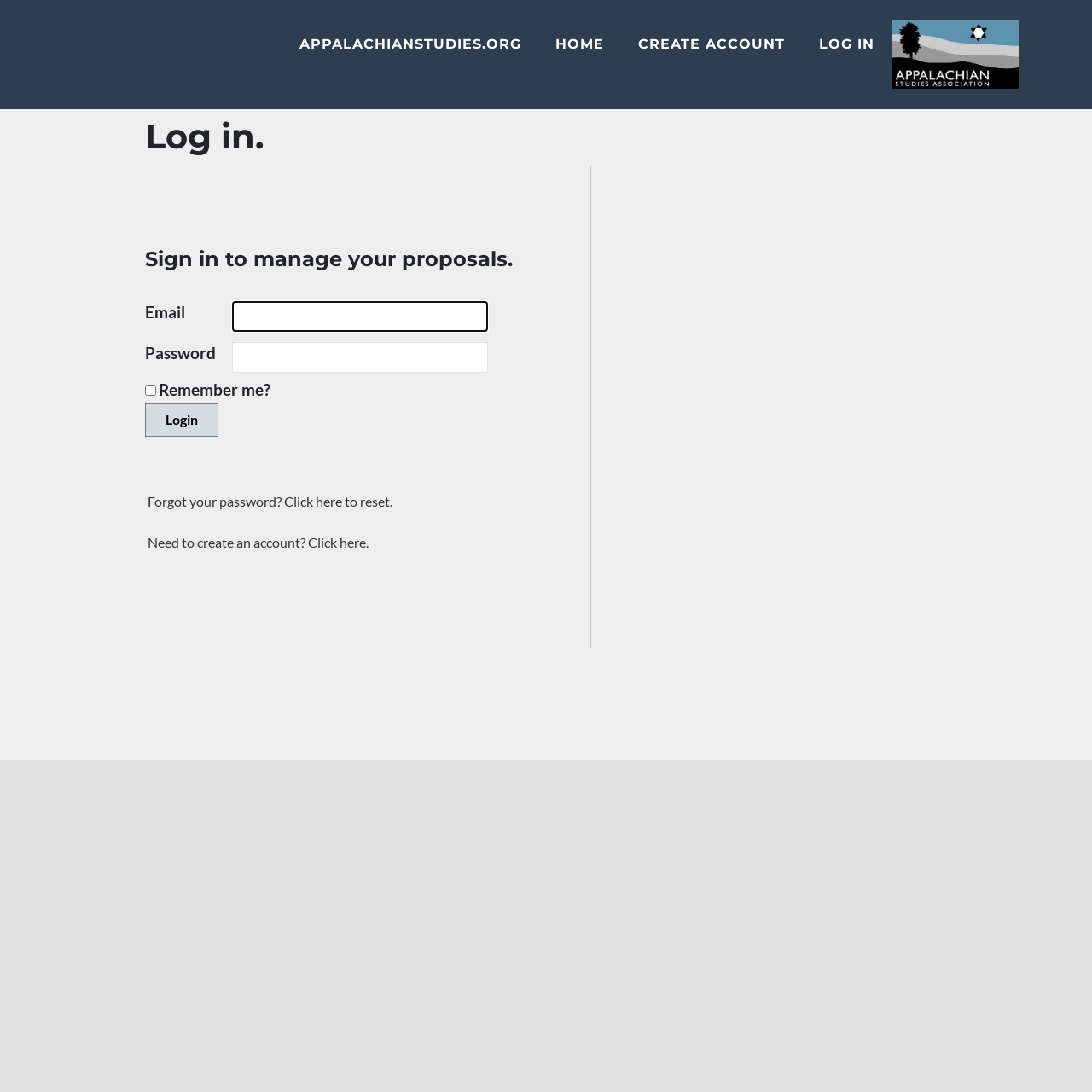What is the position of the 'Log in' button relative to the email field?
Could you give a comprehensive explanation in response to this question?

The 'Log in' button has a higher y-coordinate than the email field, indicating that it is positioned below the email field on the webpage.